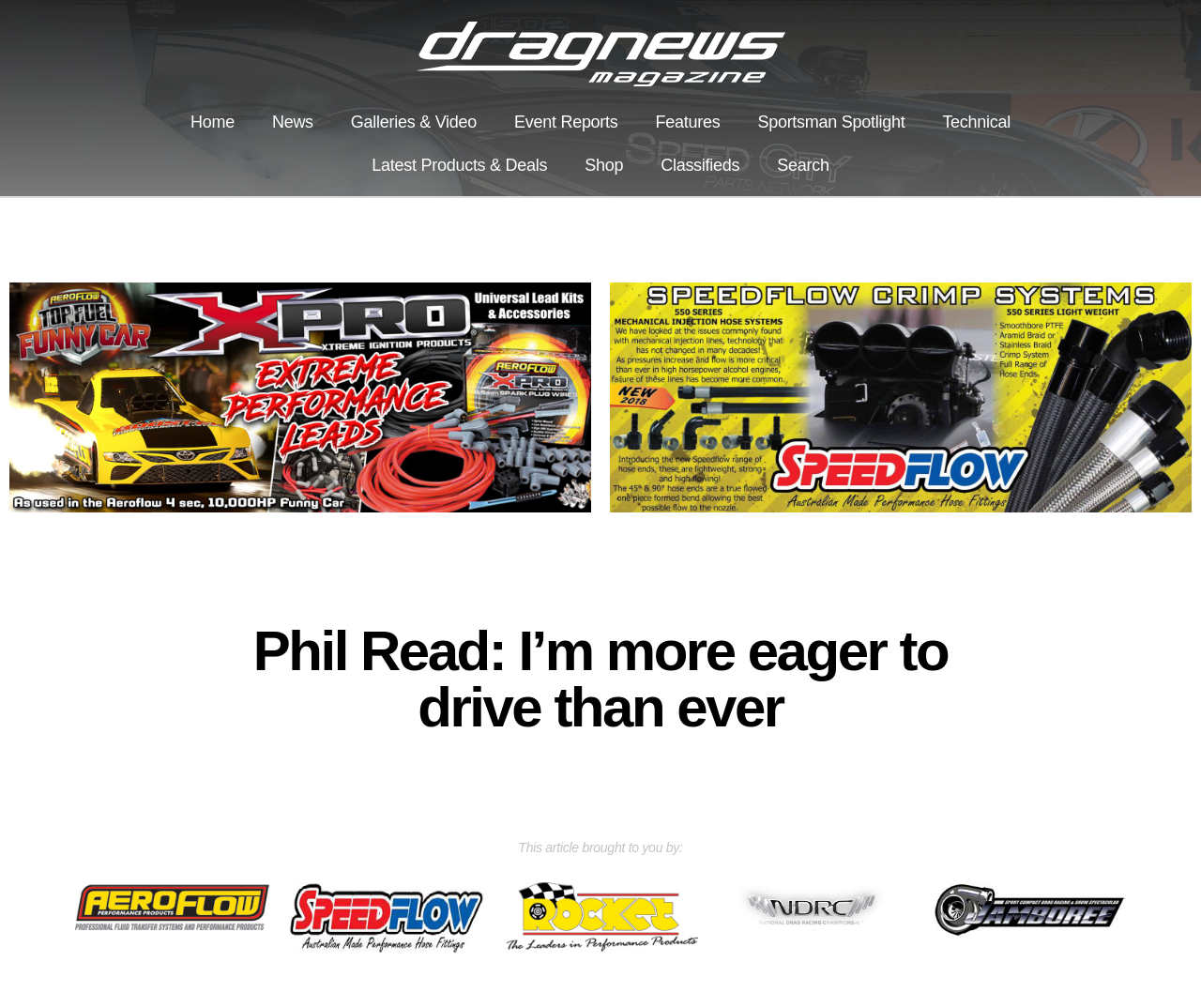What is the article brought to you by?
Answer the question with a thorough and detailed explanation.

The article is brought to you by an unknown entity, as the text 'This article brought to you by:' does not specify the name of the sponsor or provider.